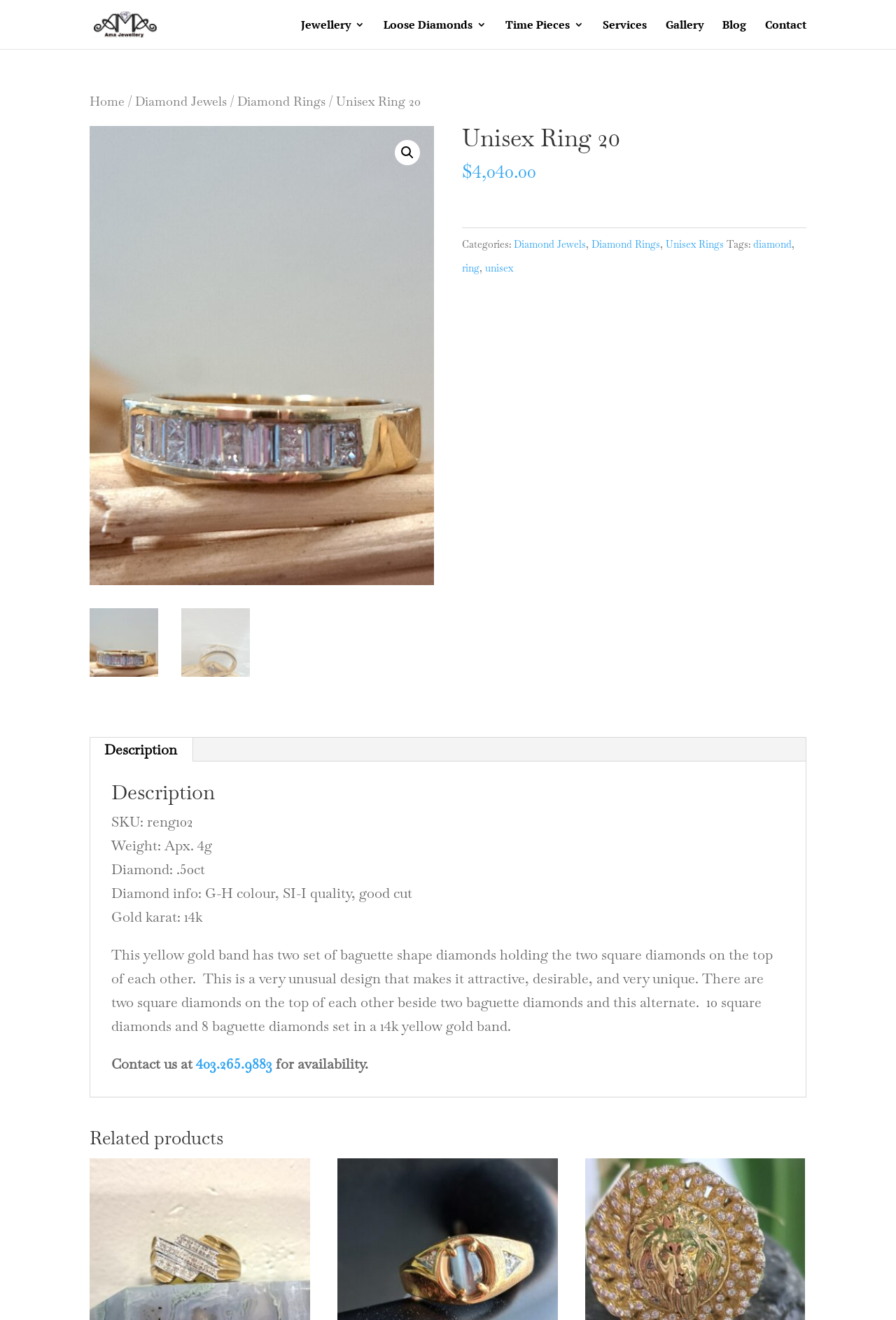Provide your answer in one word or a succinct phrase for the question: 
What is the shape of the diamonds holding the two square diamonds on top of each other?

Baguette